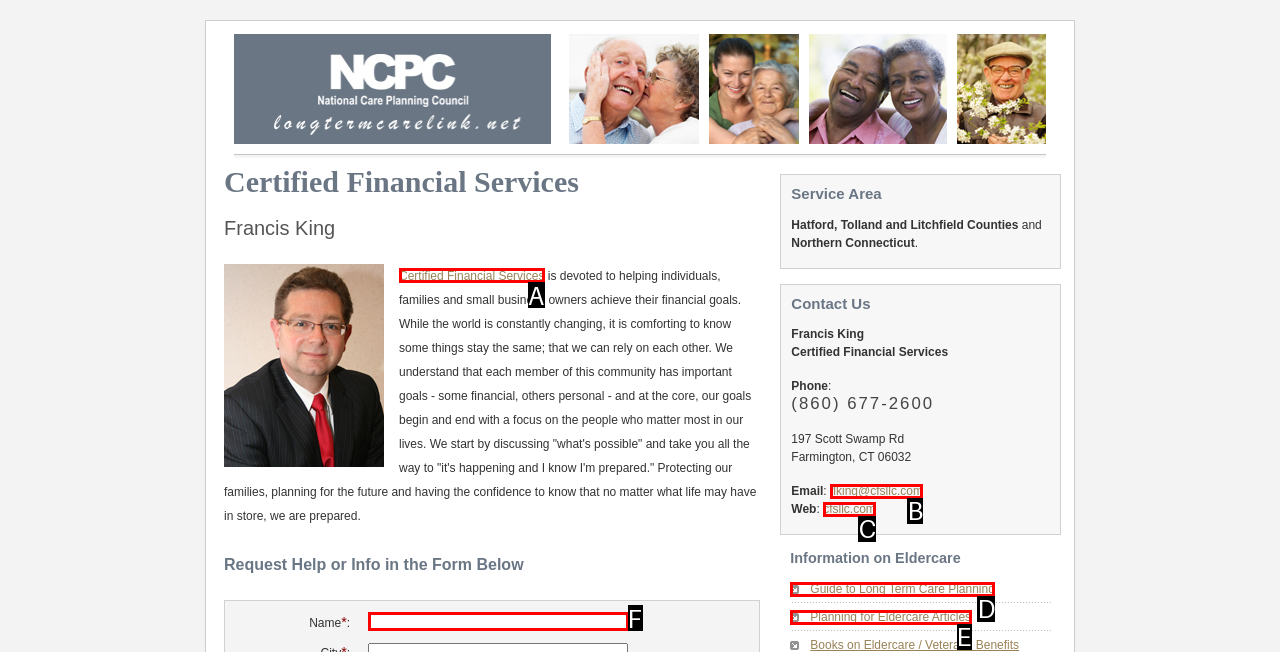Refer to the description: Planning for Eldercare Articles and choose the option that best fits. Provide the letter of that option directly from the options.

E